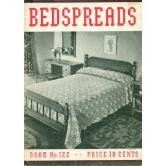Utilize the details in the image to give a detailed response to the question: What is the price of the booklet?

The price of the booklet is mentioned as 10 cents, hinting at its affordability and nostalgic value.